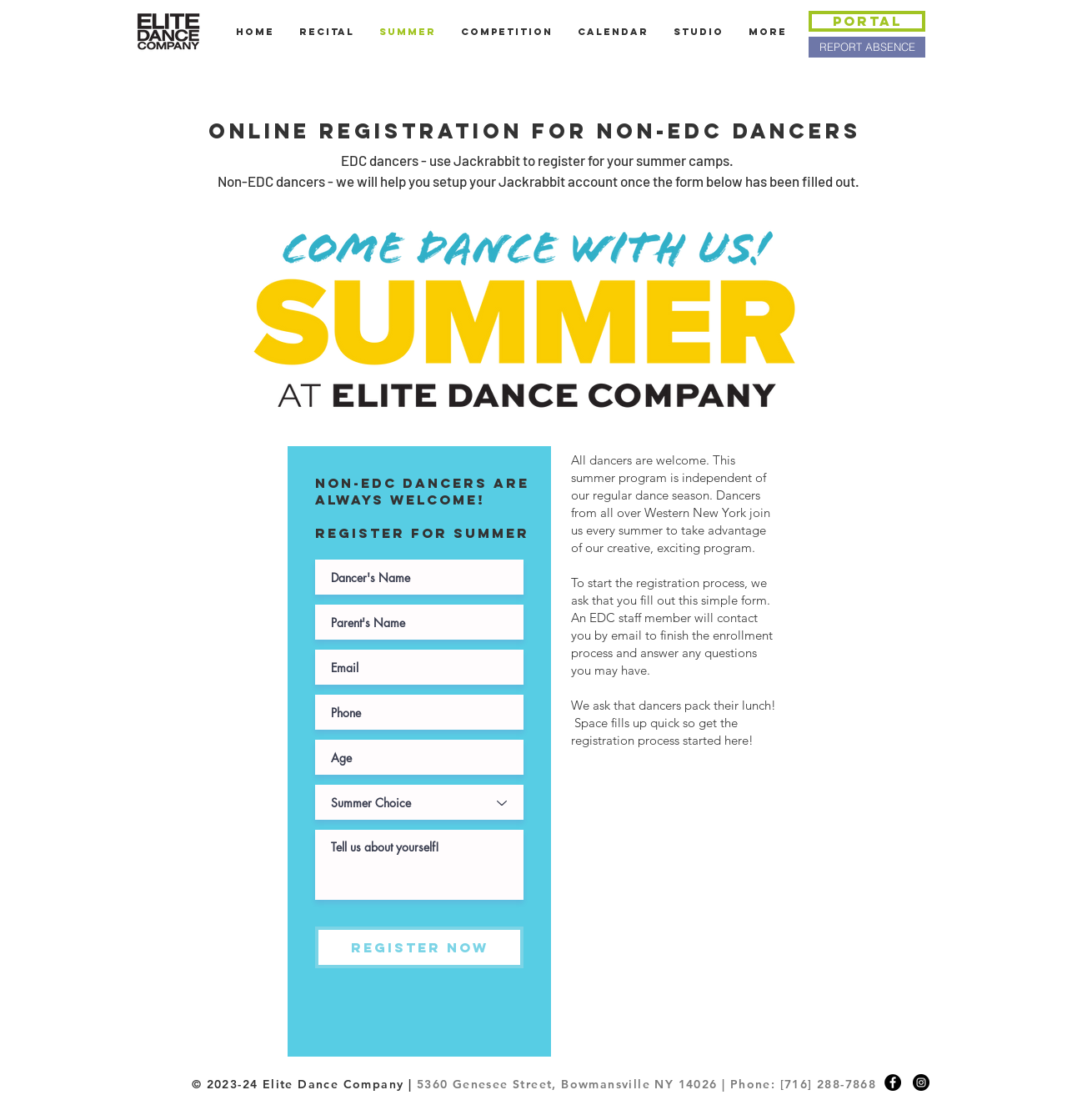Could you find the bounding box coordinates of the clickable area to complete this instruction: "Fill in the 'Dancer's Name' textbox"?

[0.295, 0.5, 0.491, 0.531]